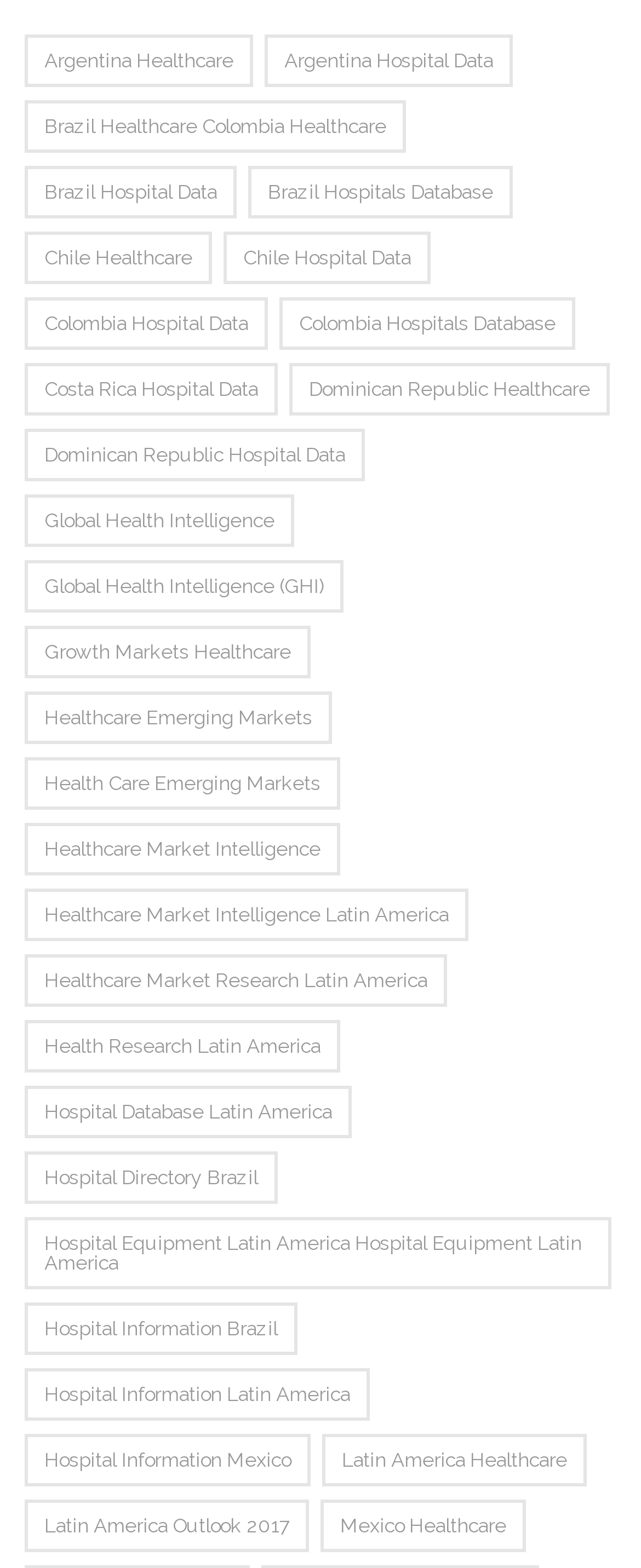Given the element description "chile healthcare", identify the bounding box of the corresponding UI element.

[0.038, 0.148, 0.331, 0.181]